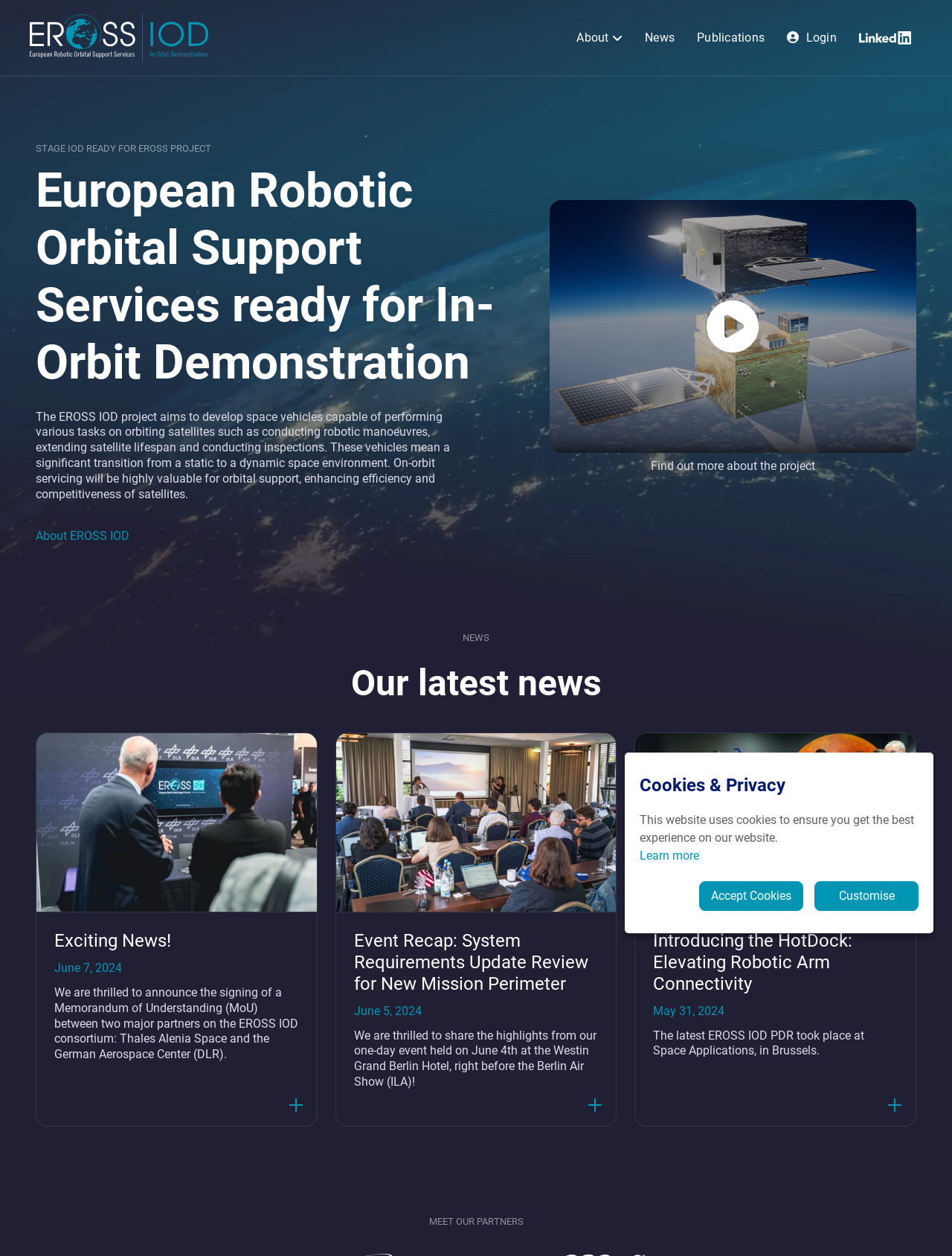Extract the main heading from the webpage content.

European Robotic Orbital Support Services ready for In-Orbit Demonstration